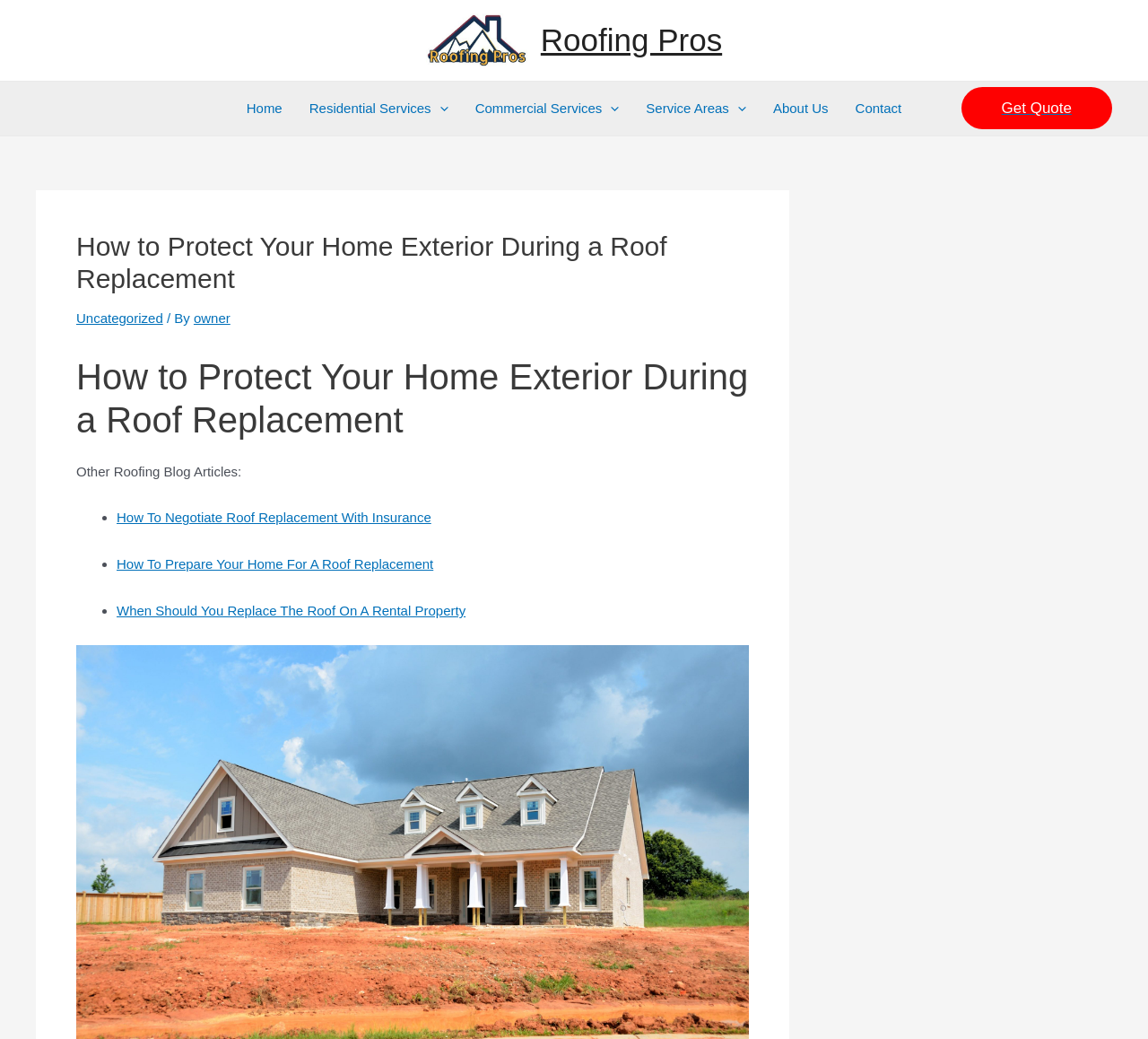Please extract the primary headline from the webpage.

How to Protect Your Home Exterior During a Roof Replacement